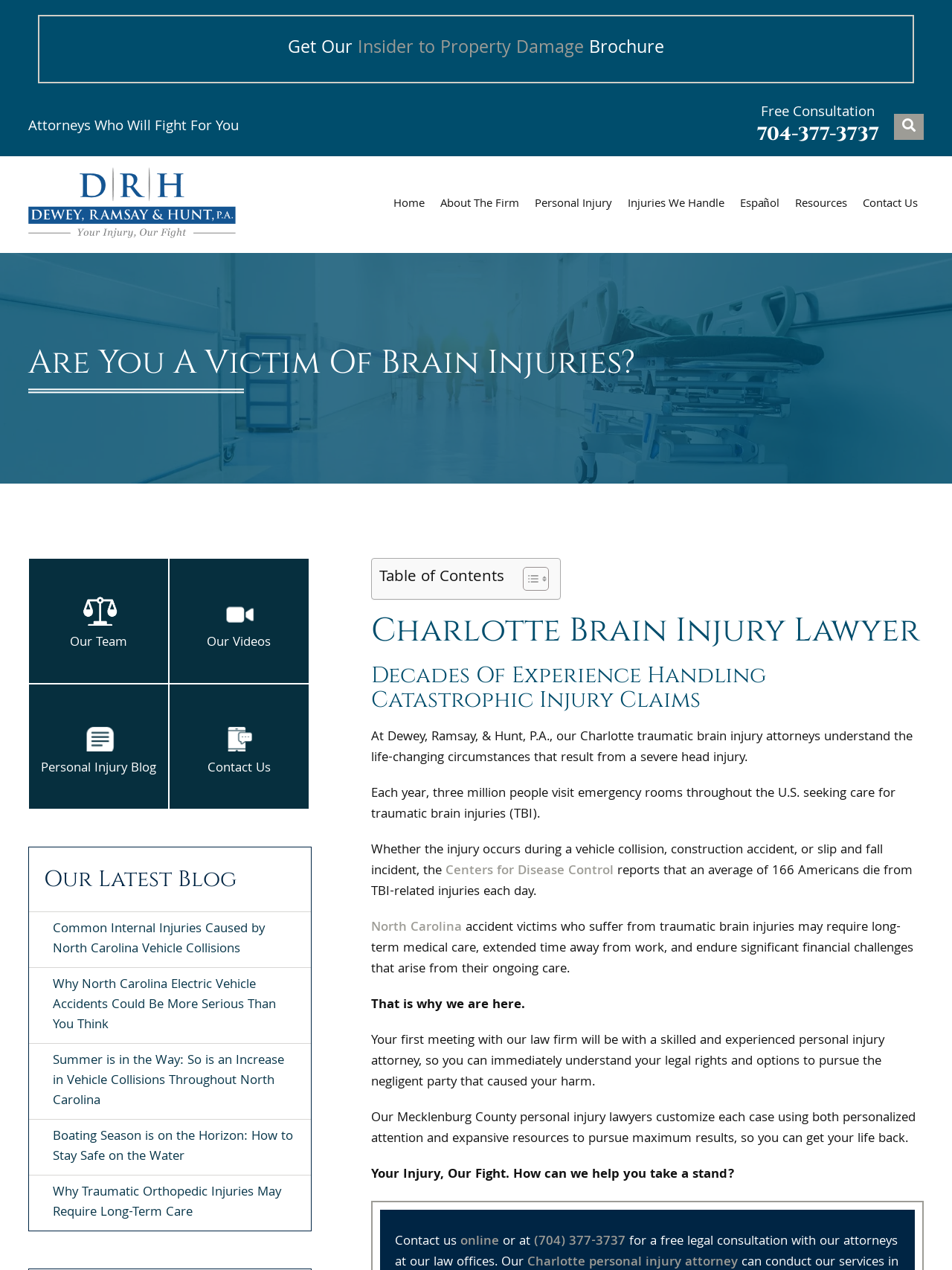Answer the question below in one word or phrase:
What is the phone number to contact the law firm?

(704) 377-3737